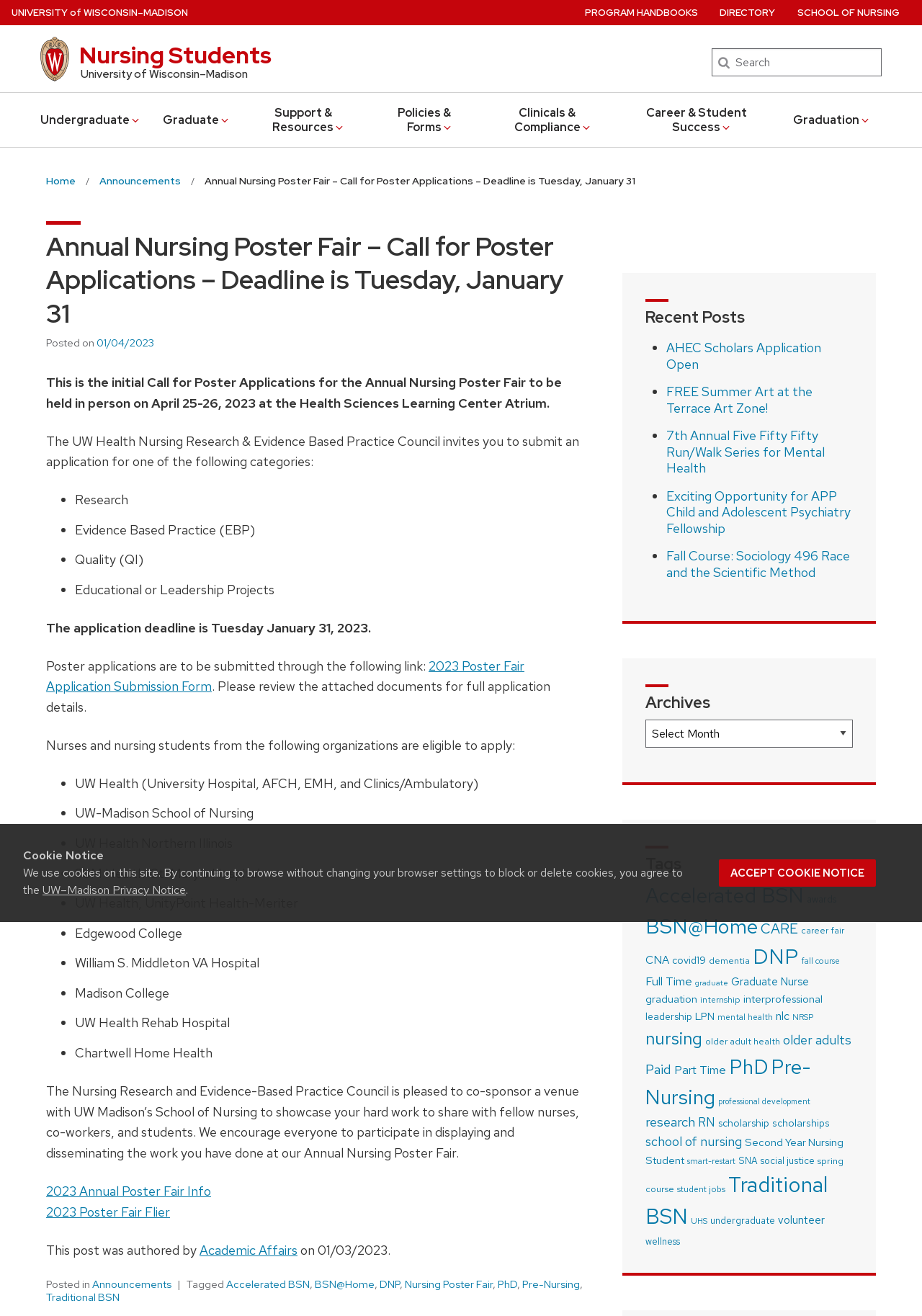Return the bounding box coordinates of the UI element that corresponds to this description: "Second Year Nursing Student". The coordinates must be given as four float numbers in the range of 0 and 1, [left, top, right, bottom].

[0.7, 0.863, 0.915, 0.887]